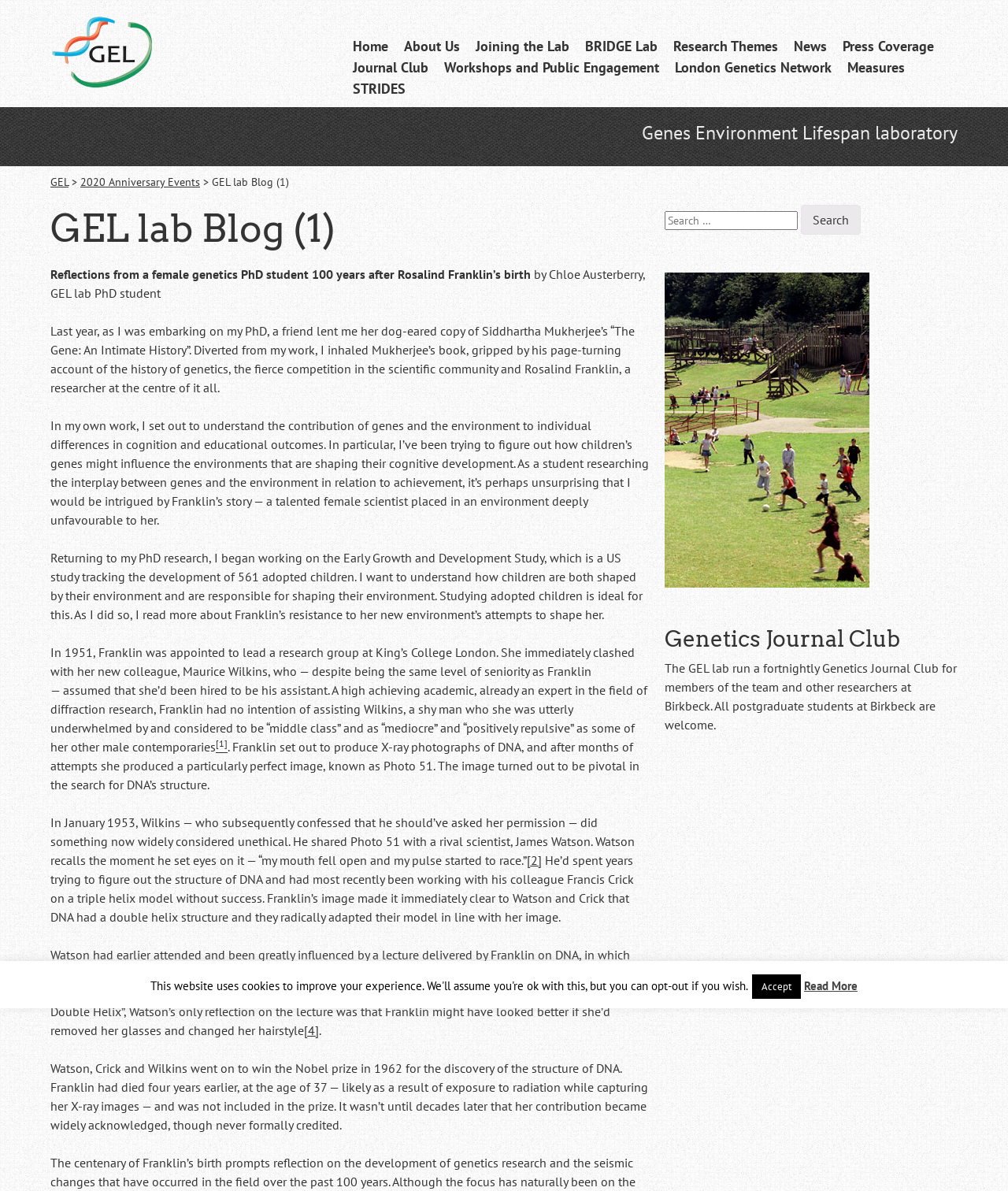Produce a meticulous description of the webpage.

The webpage is a blog post from the GEL lab, with a title "Reflections from a female genetics PhD student 100 years after Rosalind Franklin’s birth" written by Chloe Austerberry, a GEL lab PhD student. 

At the top of the page, there is a heading "GEL" and a menu with links to various sections, including "Home", "About Us", "Joining the Lab", and "Research Themes". Below the menu, there is a brief description of the GEL lab, which is the Genes Environment Lifespan laboratory.

The main content of the blog post is a long article about Rosalind Franklin, a female scientist who contributed significantly to the discovery of the structure of DNA. The article is divided into several paragraphs, with links to references and footnotes throughout the text. The article discusses Franklin's work, her struggles as a female scientist, and her contributions to the discovery of DNA's structure.

On the right side of the page, there is a complementary section with a search box and a heading "Genetics Journal Club". This section provides information about a fortnightly journal club run by the GEL lab for its members and other researchers at Birkbeck.

At the bottom of the page, there are two buttons, "Accept" and "Read More".